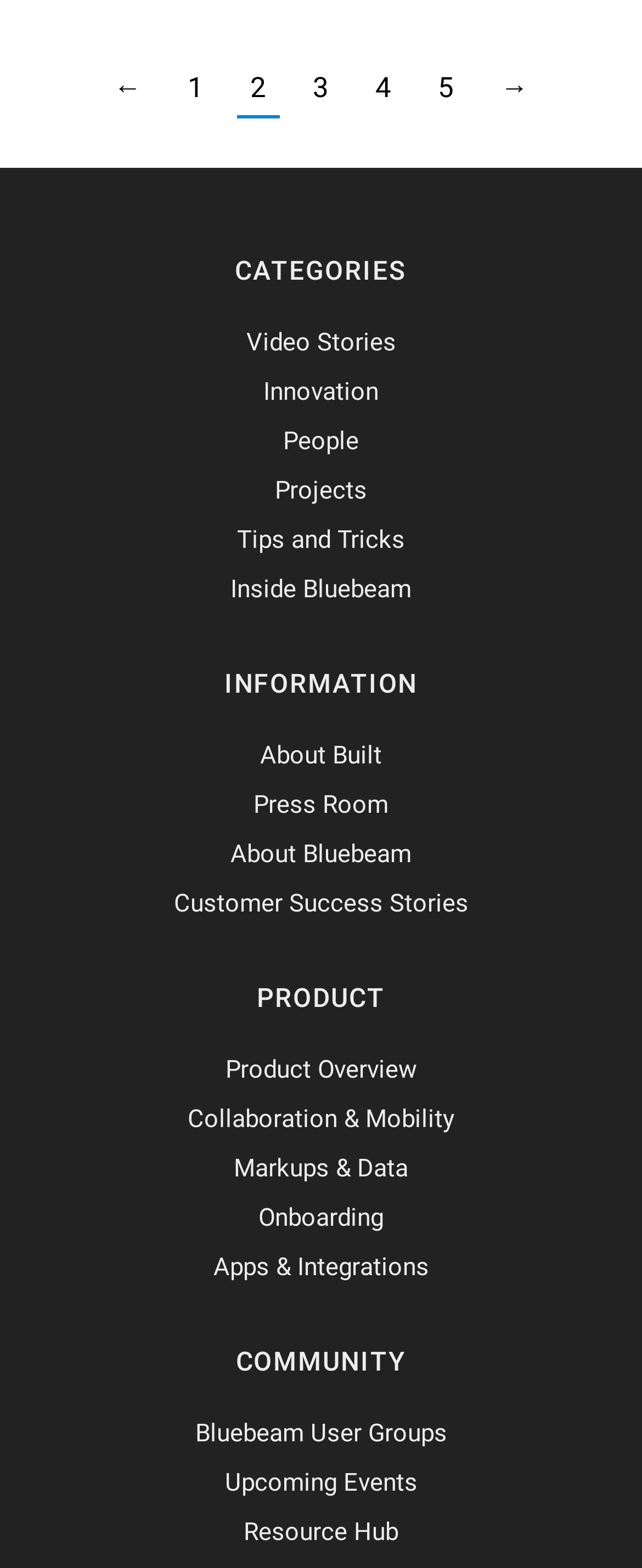Show the bounding box coordinates of the element that should be clicked to complete the task: "join Bluebeam User Groups".

[0.304, 0.904, 0.696, 0.923]